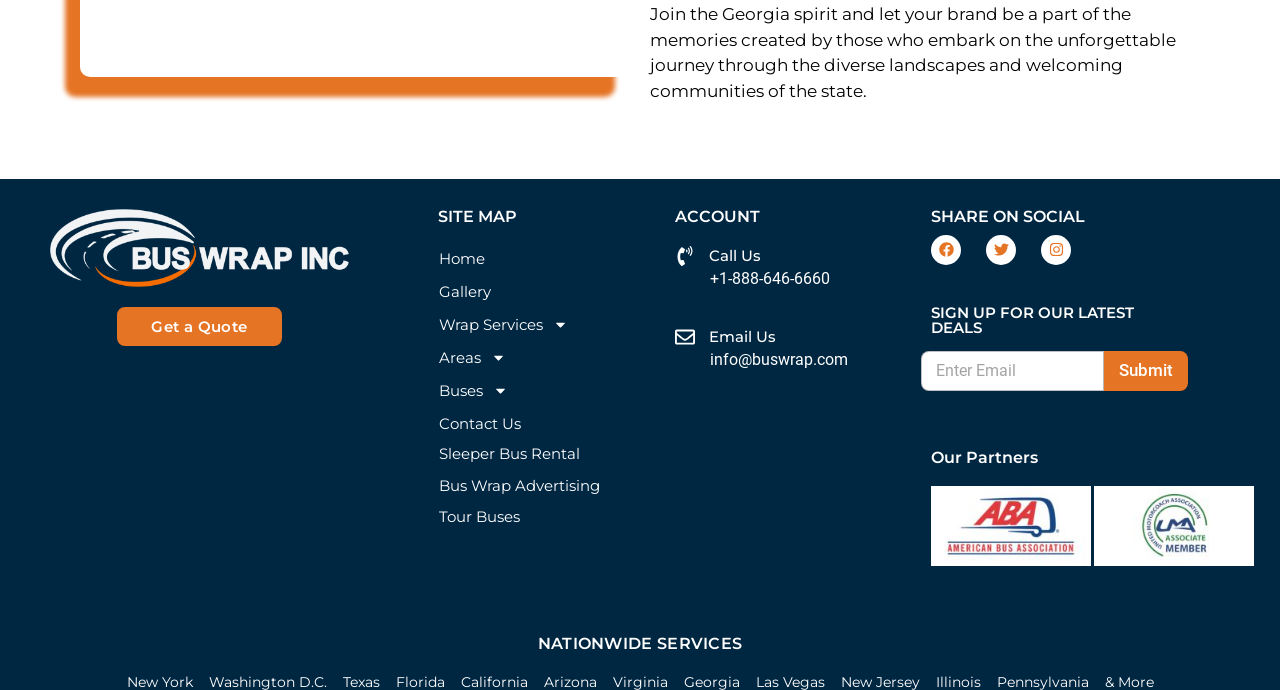Indicate the bounding box coordinates of the clickable region to achieve the following instruction: "Click on Facebook."

[0.727, 0.34, 0.751, 0.384]